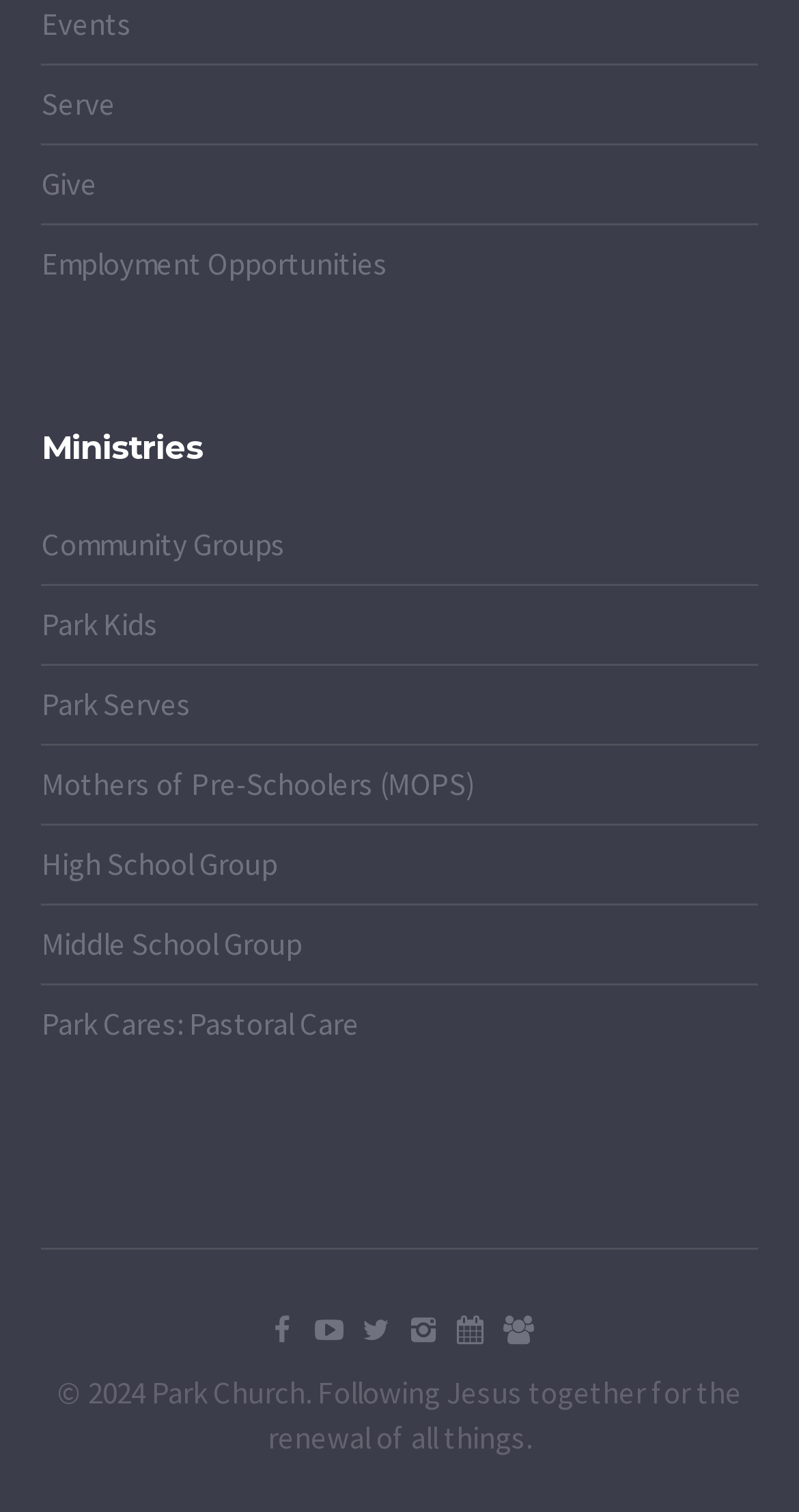Specify the bounding box coordinates for the region that must be clicked to perform the given instruction: "View Employment Opportunities".

[0.052, 0.161, 0.485, 0.187]